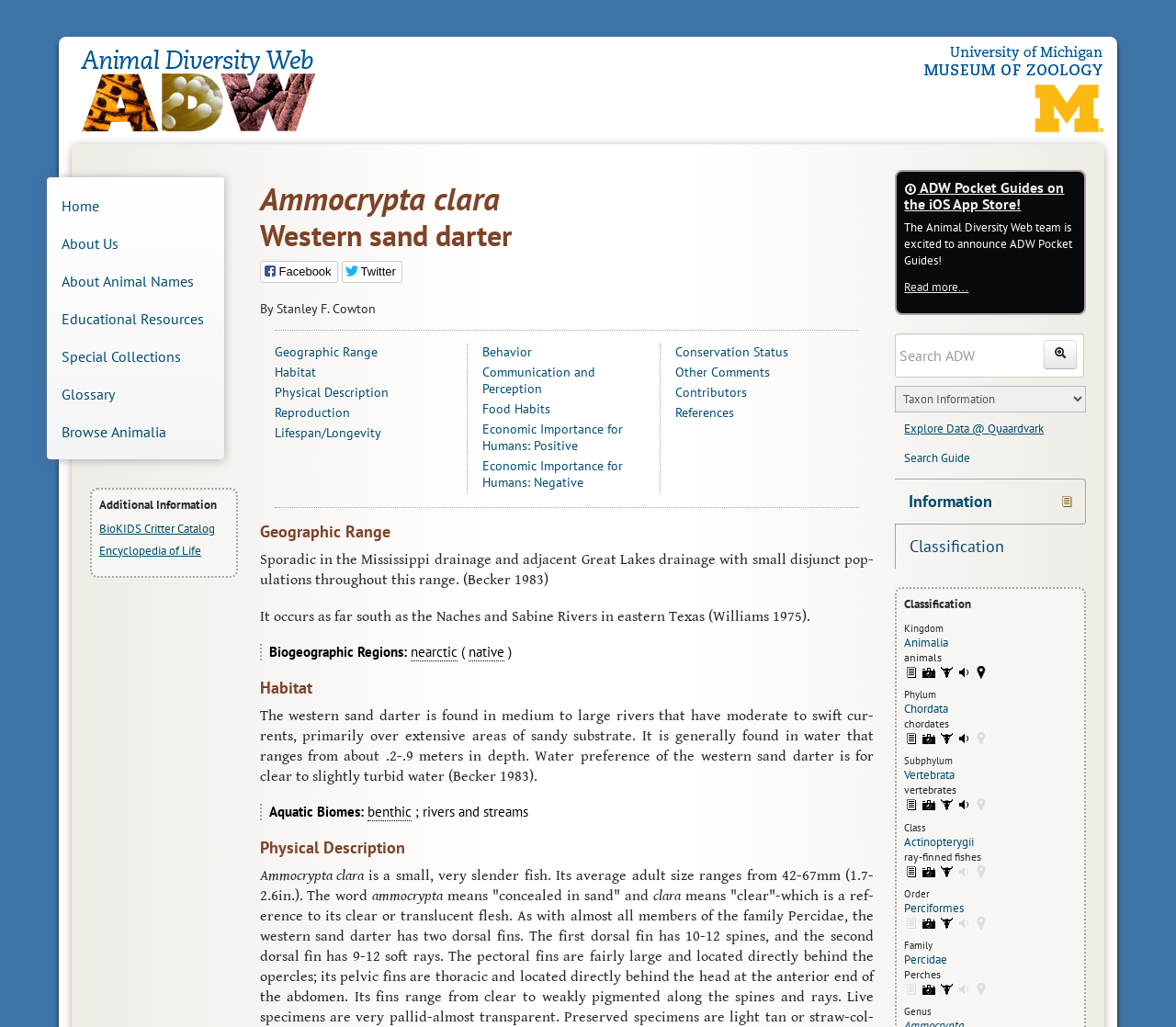What is the habitat of Ammocrypta clara?
Please answer the question with a detailed response using the information from the screenshot.

The habitat of Ammocrypta clara can be found in the StaticText 'The western sand darter is found in medium to large rivers that have moderate to swift currents, primarily over extensive areas of sandy substrate.' which provides a description of the habitat of the fish.